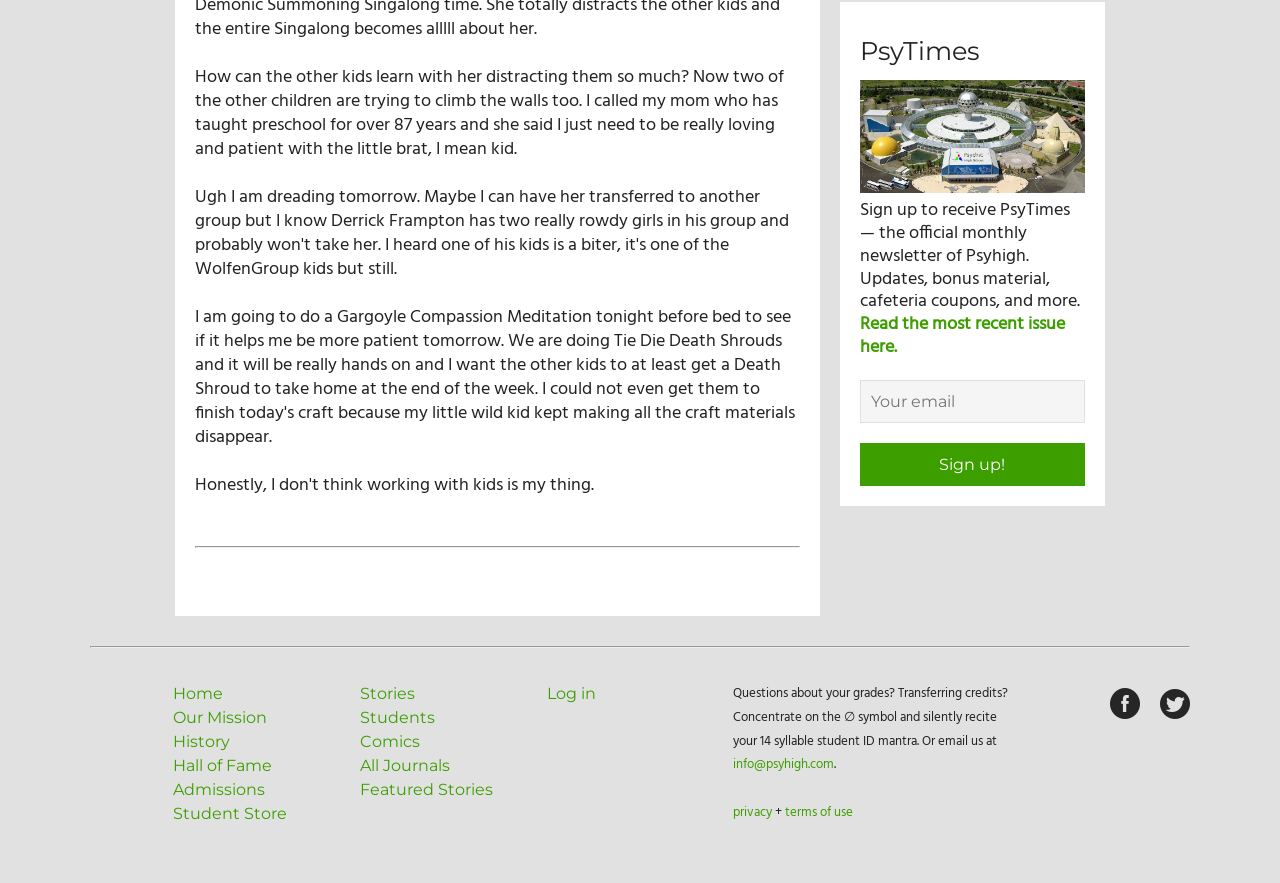Pinpoint the bounding box coordinates of the element you need to click to execute the following instruction: "Contact us via email". The bounding box should be represented by four float numbers between 0 and 1, in the format [left, top, right, bottom].

[0.573, 0.854, 0.652, 0.878]